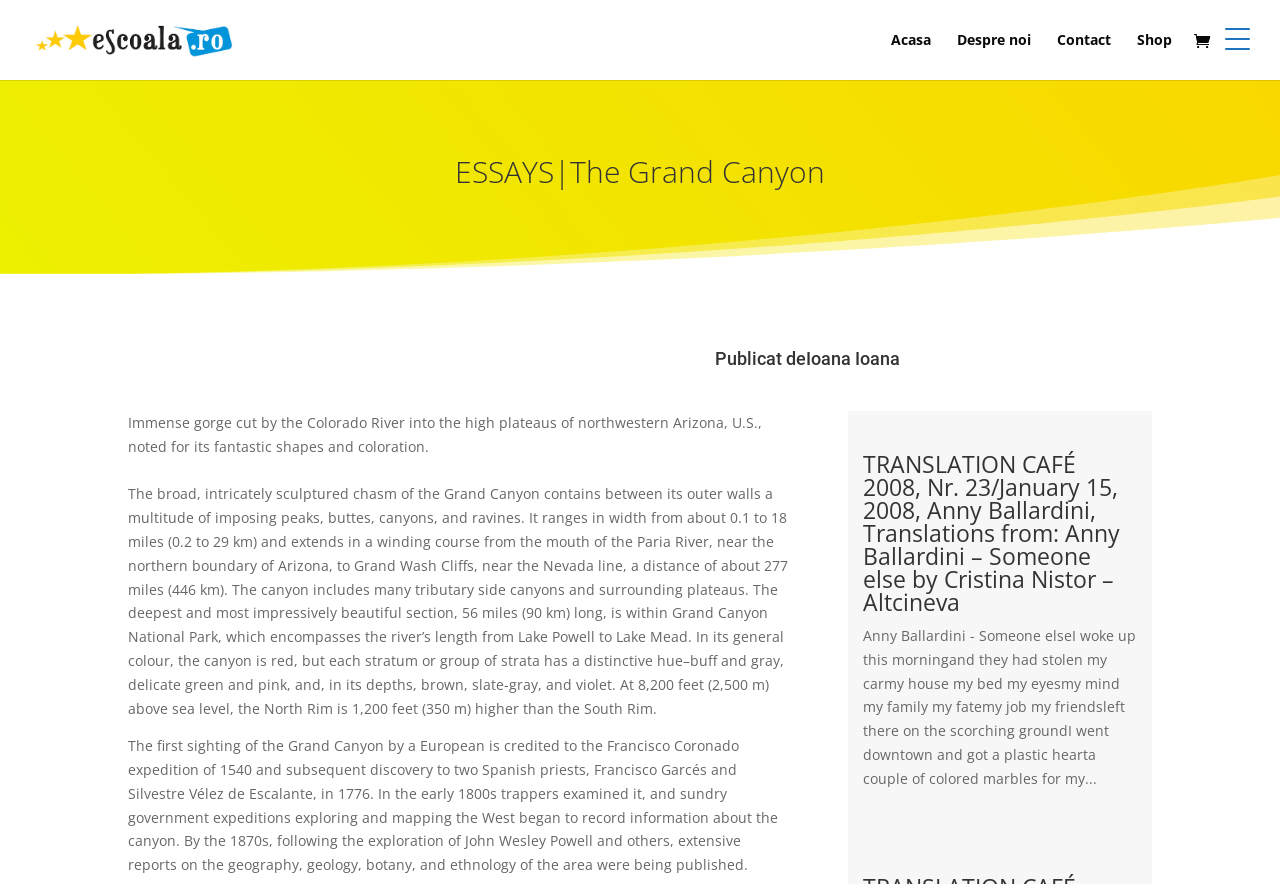Please locate the bounding box coordinates of the element that should be clicked to complete the given instruction: "Click the 'Menu' button".

[0.93, 0.0, 1.0, 0.085]